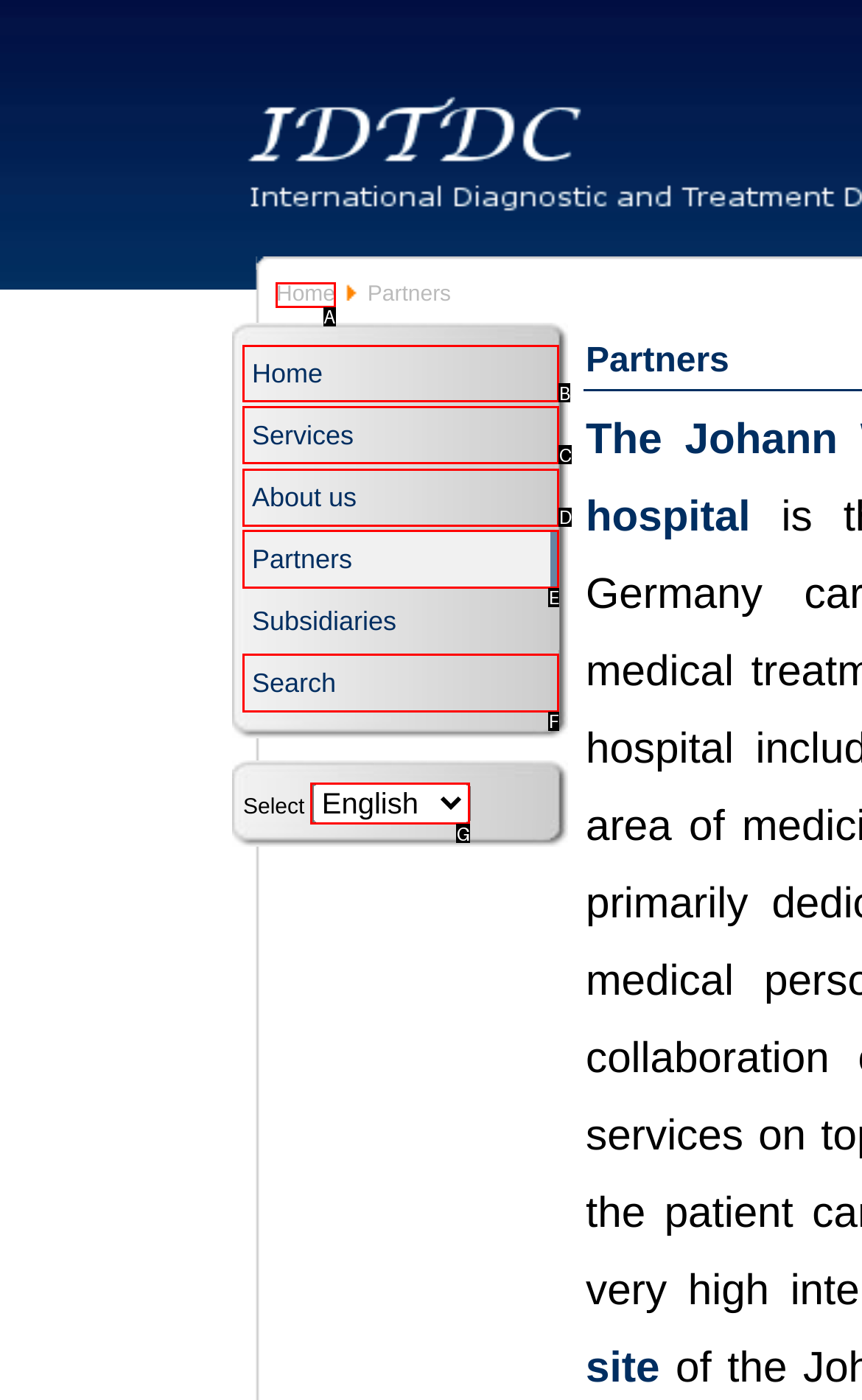Tell me which one HTML element best matches the description: About us
Answer with the option's letter from the given choices directly.

D